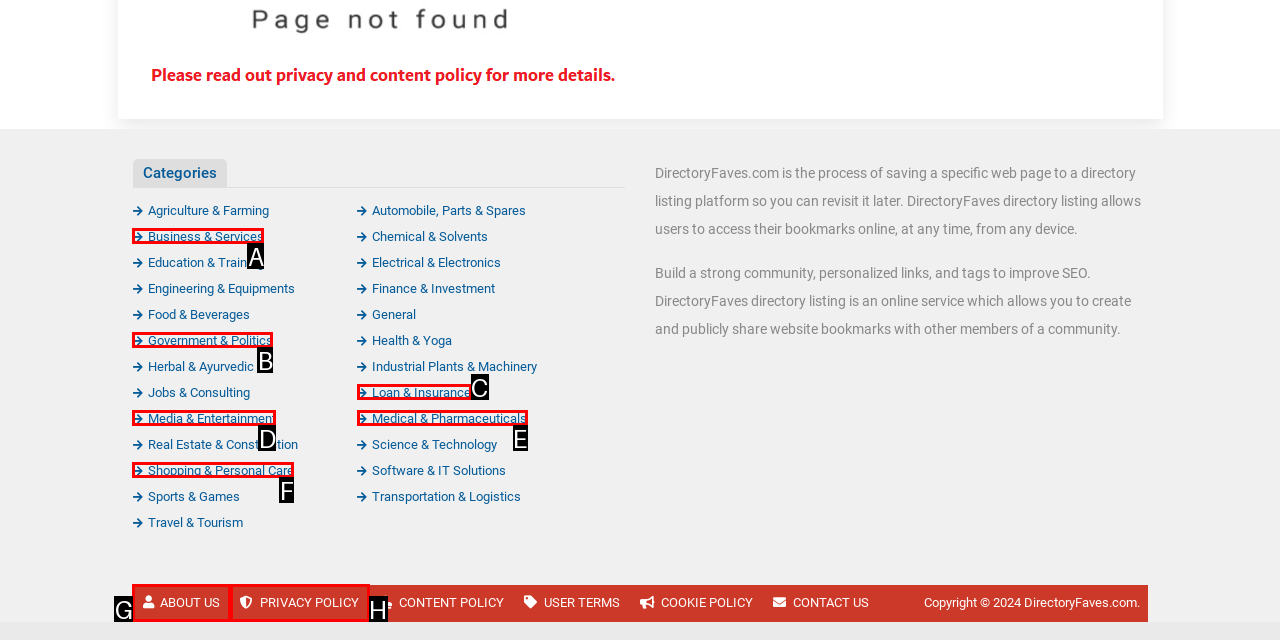Find the HTML element that suits the description: Business & Services
Indicate your answer with the letter of the matching option from the choices provided.

A